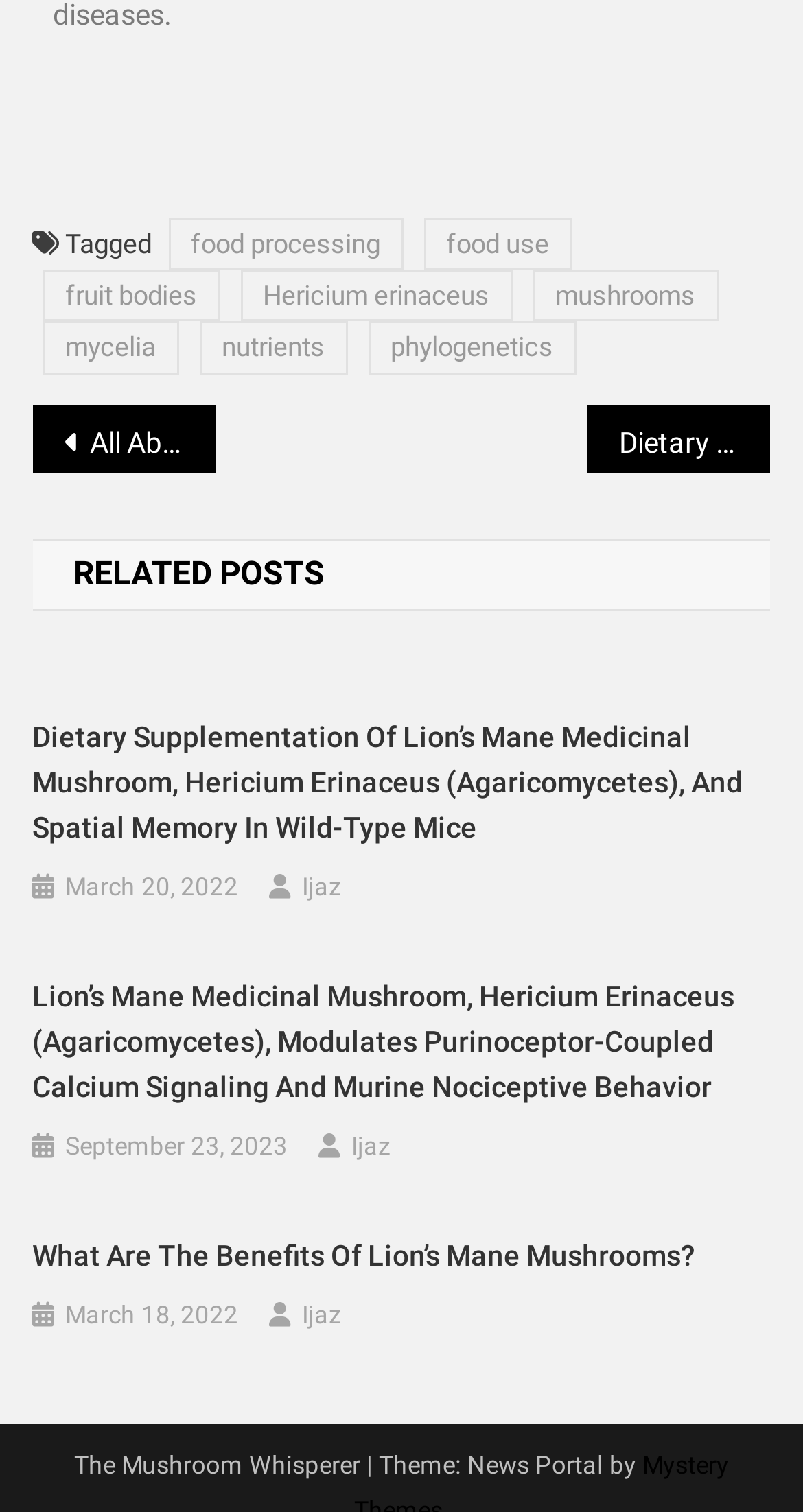Please examine the image and answer the question with a detailed explanation:
What is the name of the website?

The name of the website is 'The Mushroom Whisperer', which can be determined by looking at the static text 'The Mushroom Whisperer' located at the bottom of the webpage.